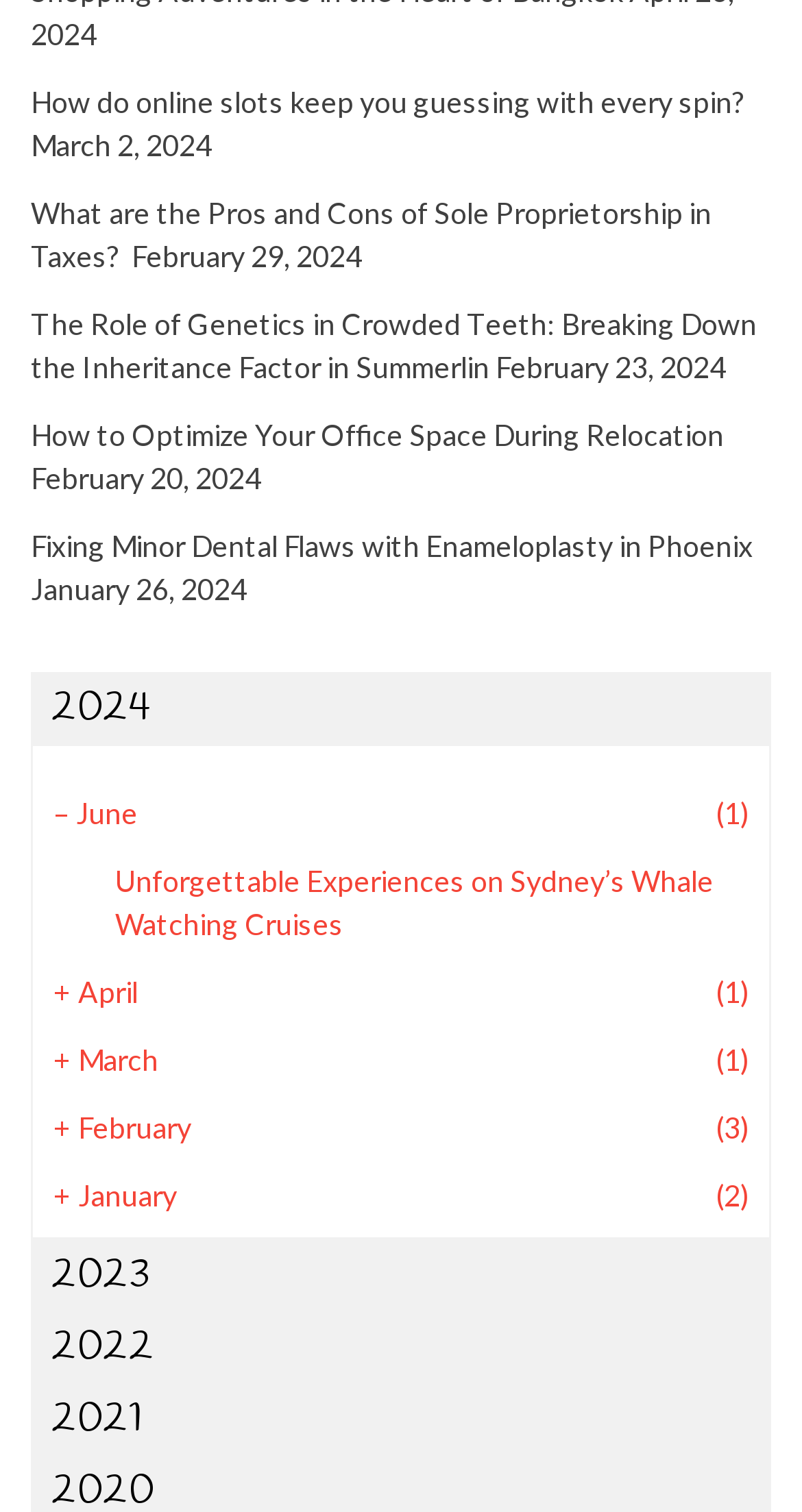Given the description of the UI element: "2023", predict the bounding box coordinates in the form of [left, top, right, bottom], with each value being a float between 0 and 1.

[0.038, 0.82, 0.962, 0.867]